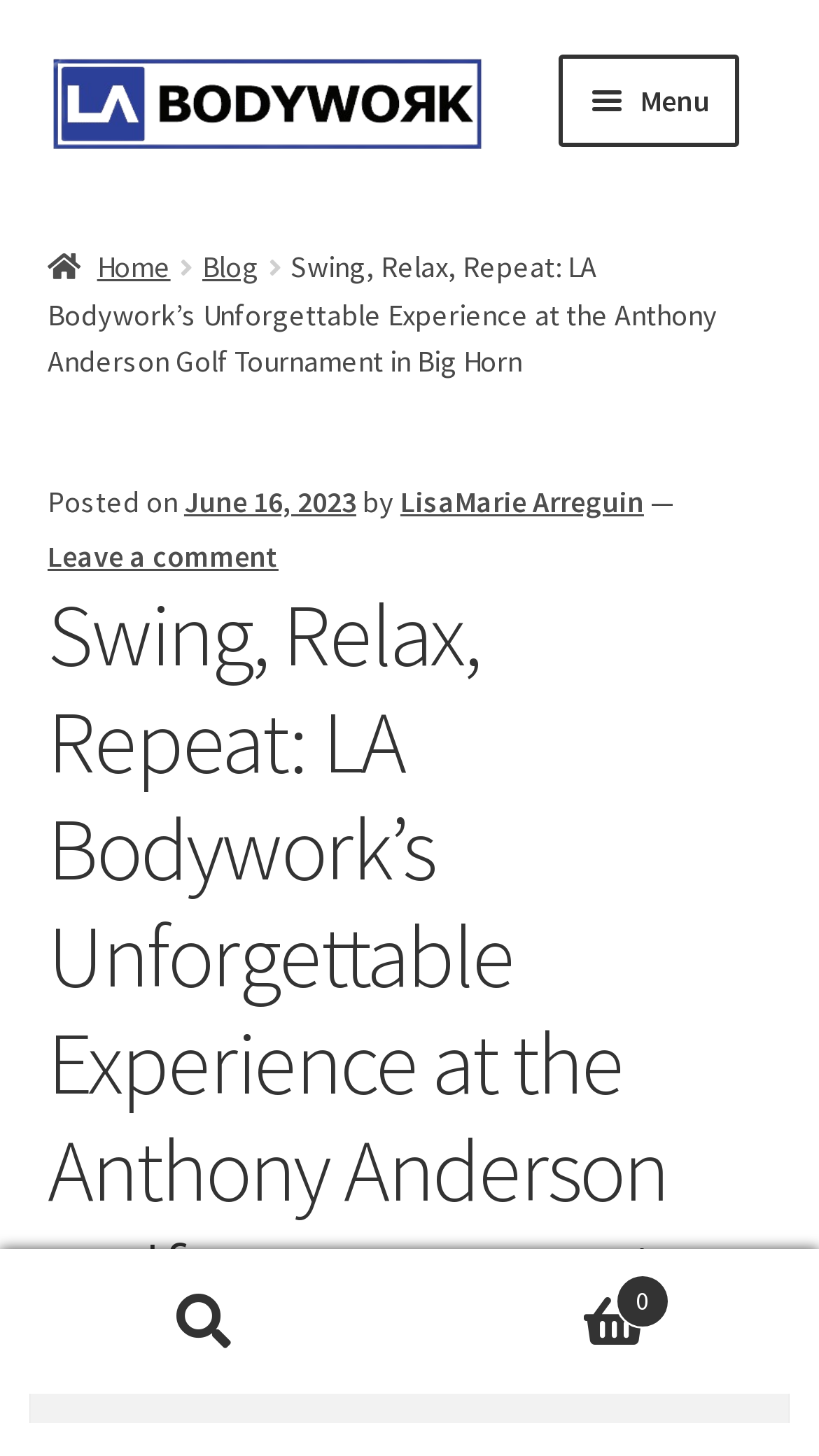Specify the bounding box coordinates of the area that needs to be clicked to achieve the following instruction: "Search for something".

[0.036, 0.911, 0.964, 0.977]